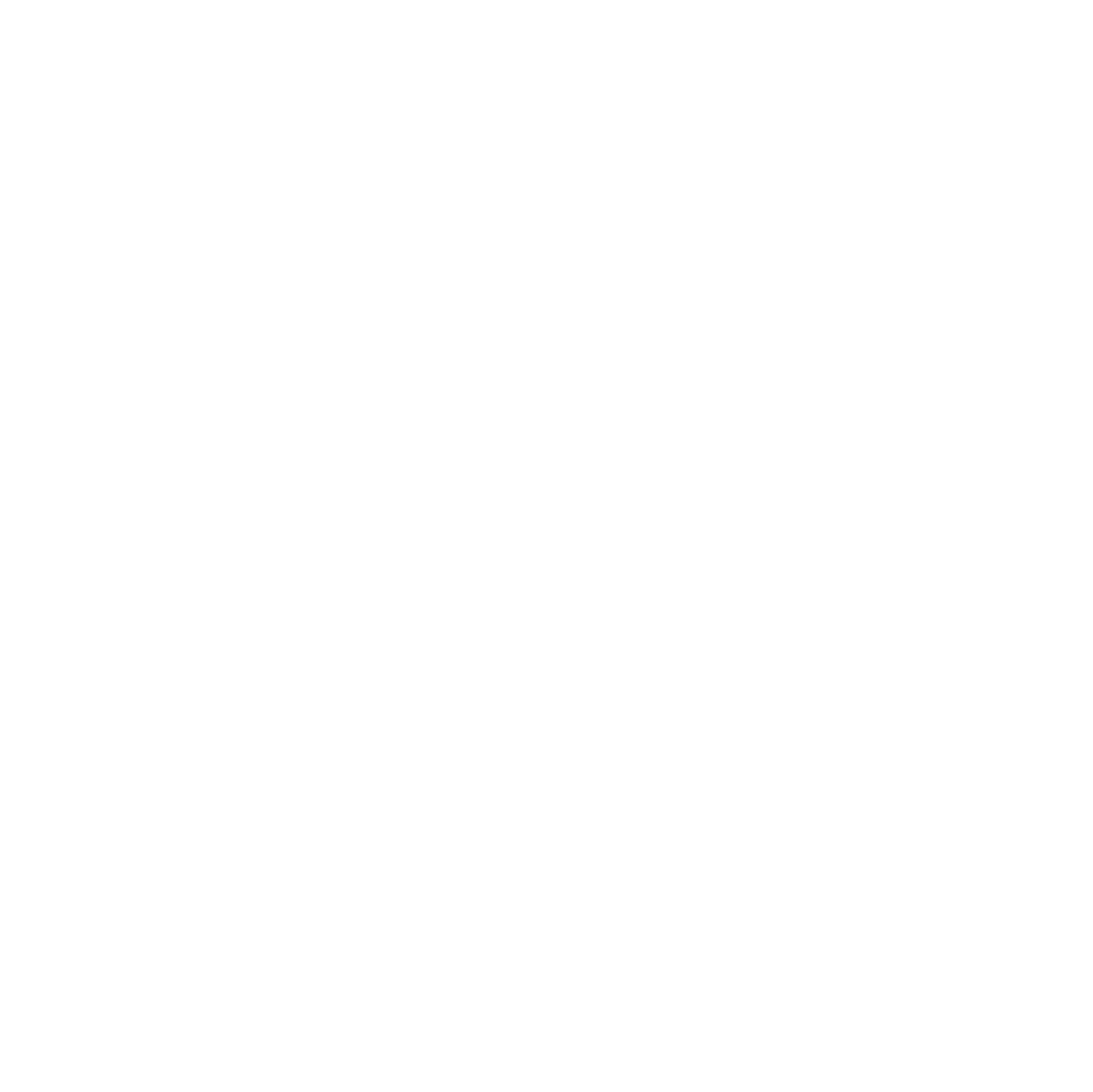Identify the bounding box coordinates of the clickable section necessary to follow the following instruction: "Click on the 'Previous slide' button". The coordinates should be presented as four float numbers from 0 to 1, i.e., [left, top, right, bottom].

[0.08, 0.171, 0.115, 0.206]